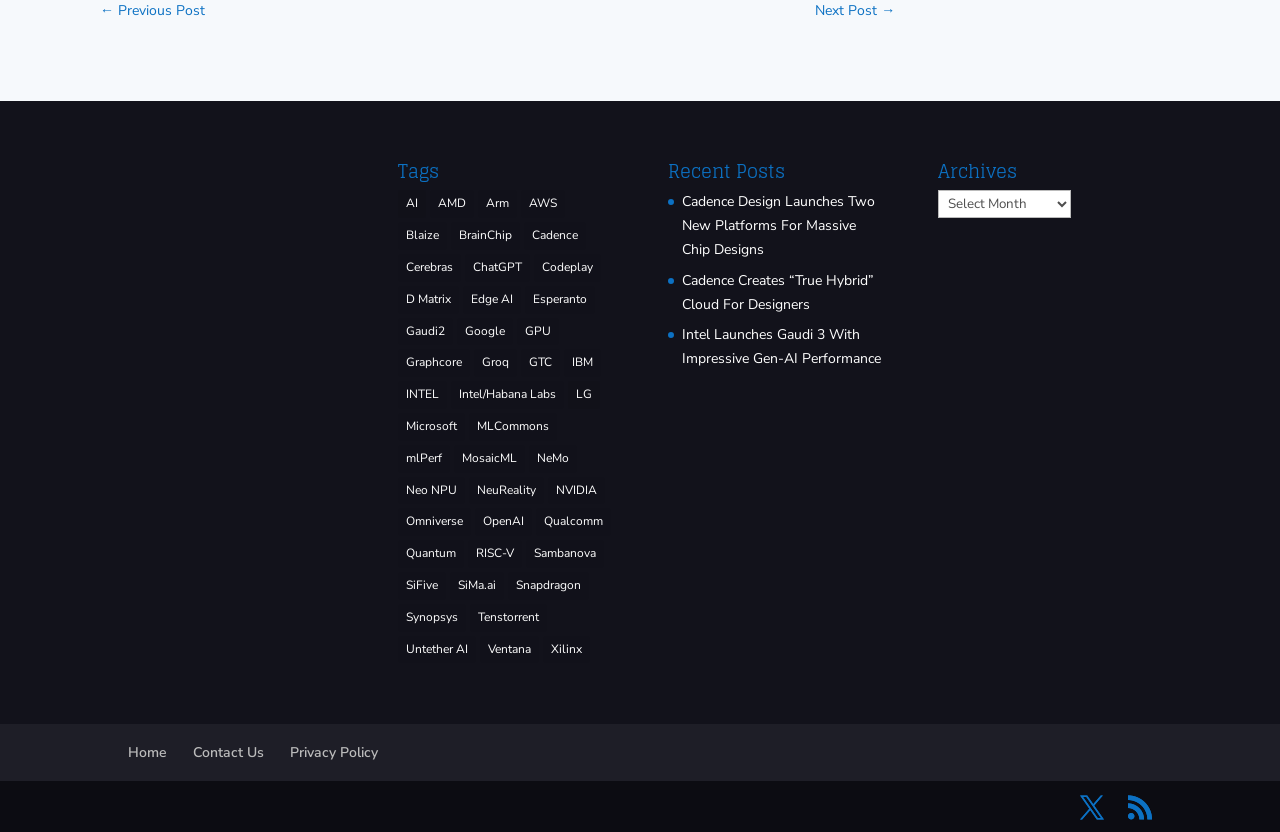Find the bounding box of the web element that fits this description: "alt="Cambrian-AI Logo"".

[0.1, 0.266, 0.267, 0.289]